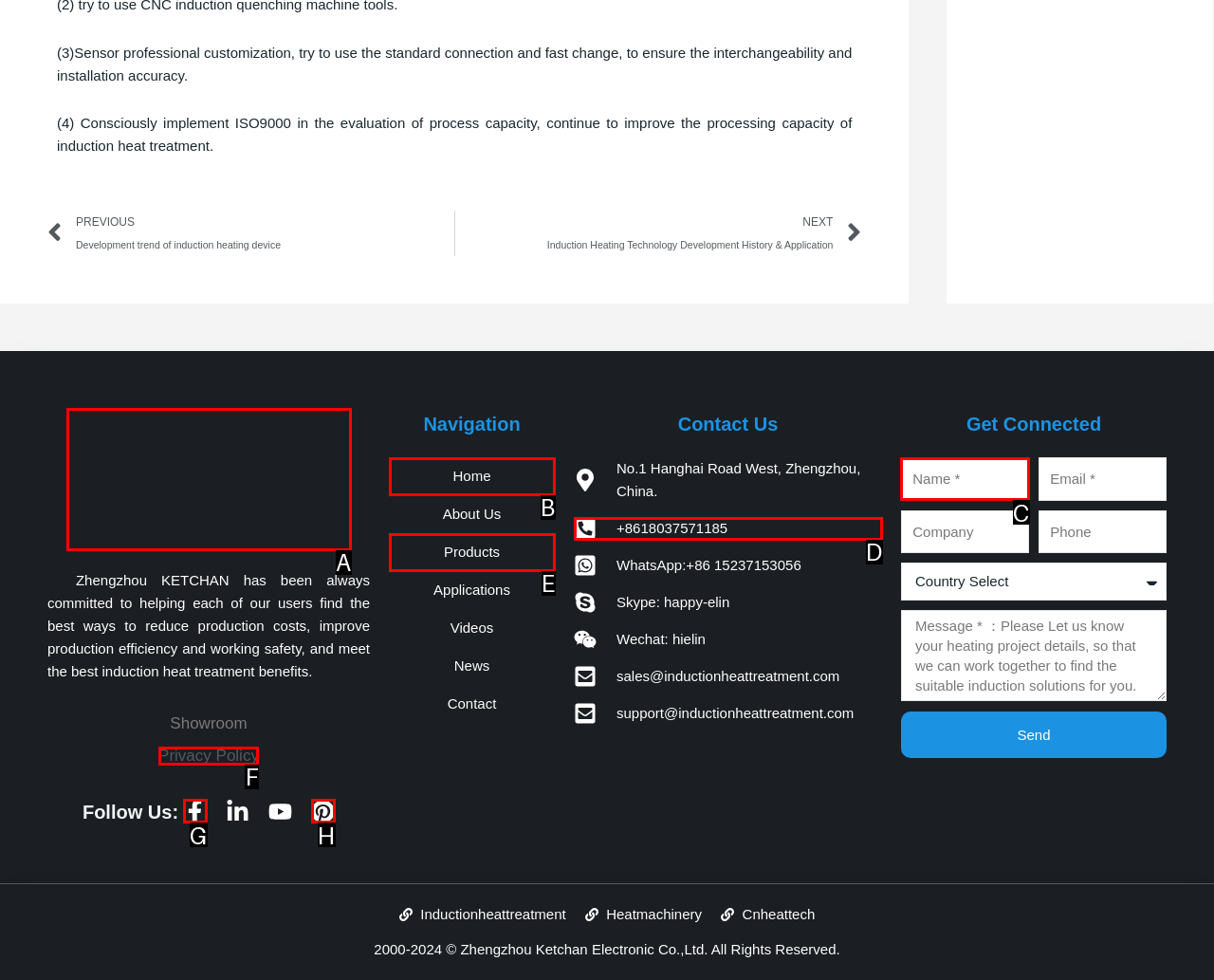Identify the correct lettered option to click in order to perform this task: Enter your name in the input field. Respond with the letter.

C